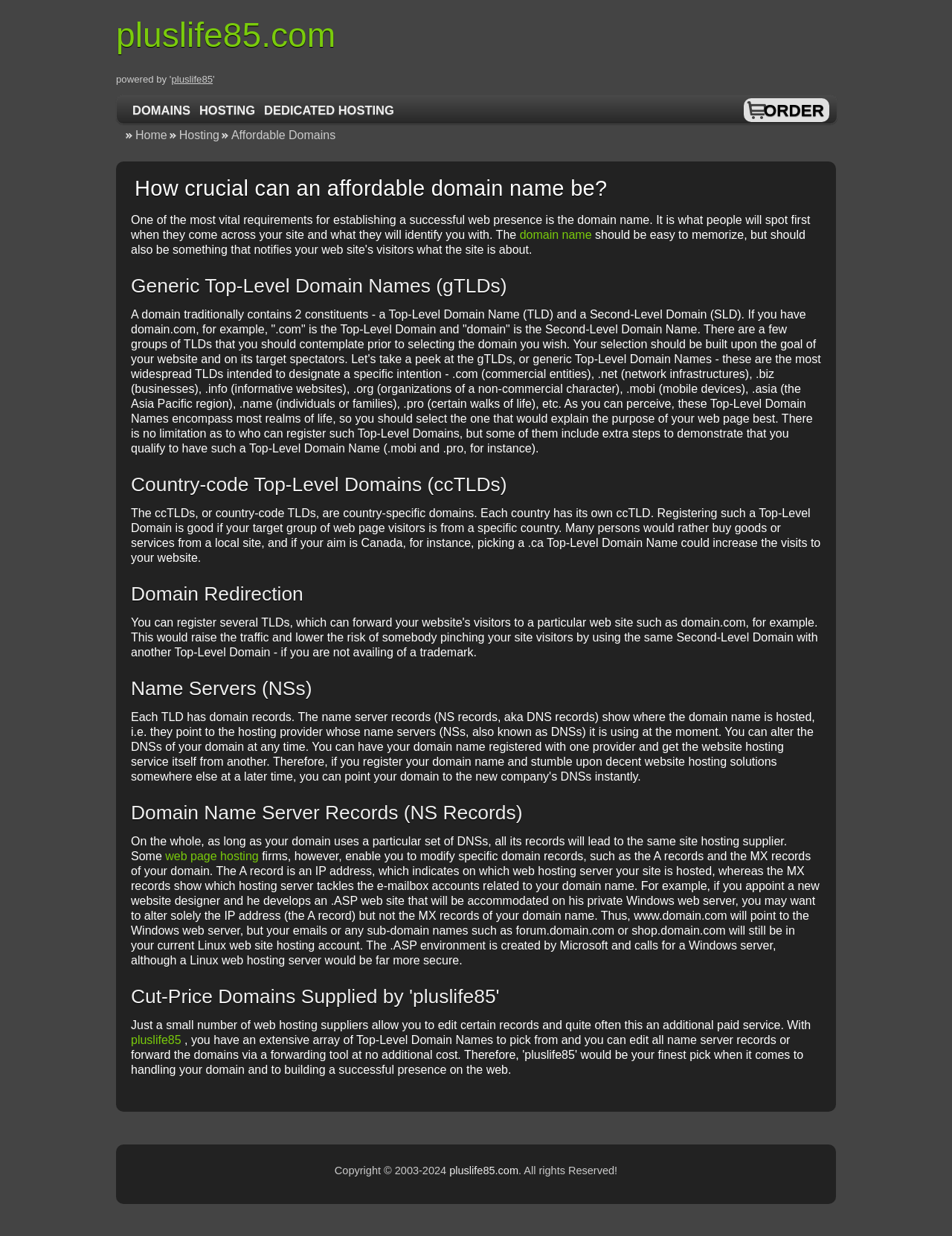Please find and give the text of the main heading on the webpage.

How crucial can an affordable domain name be?